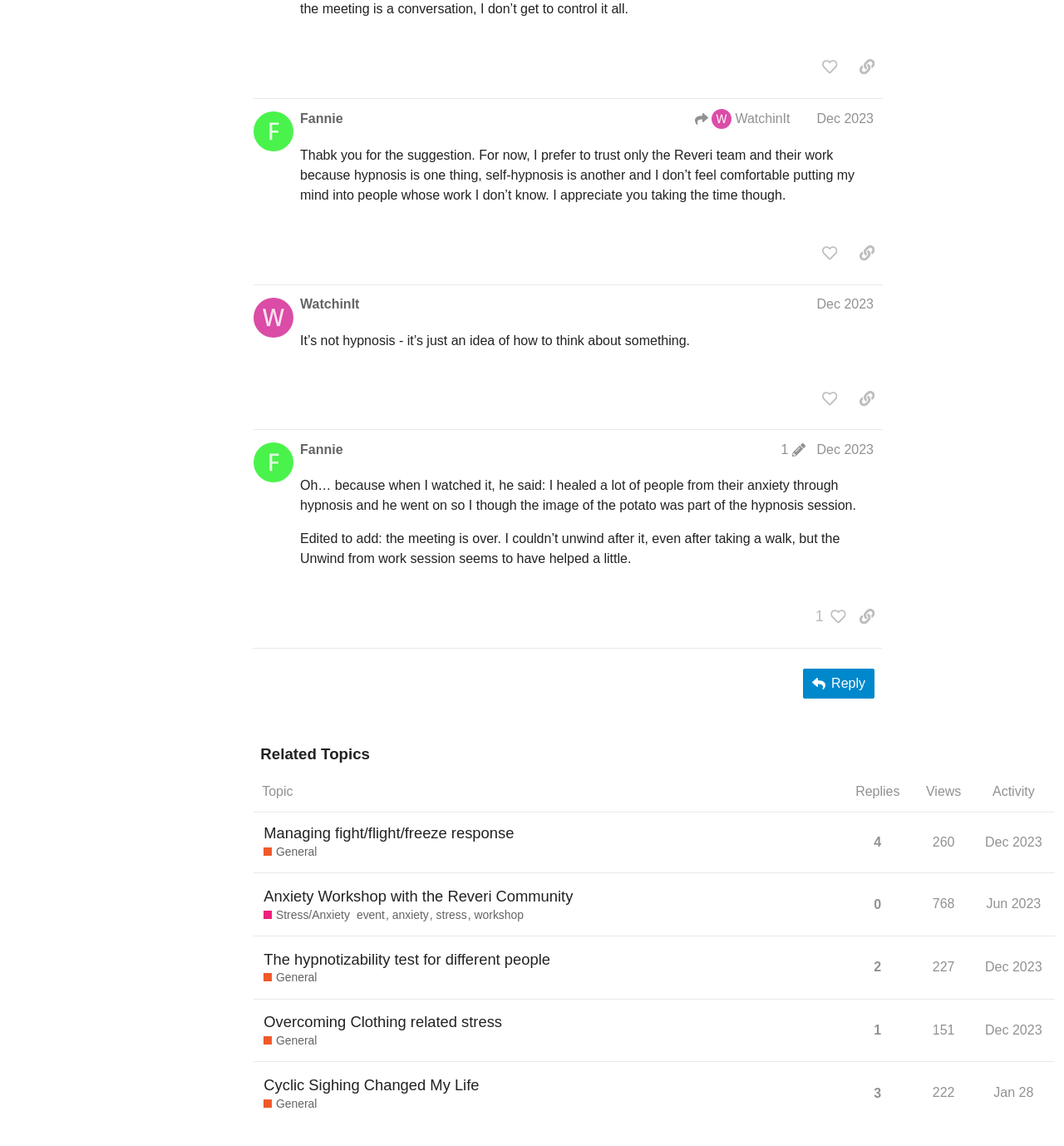Find the bounding box coordinates of the UI element according to this description: "General".

[0.248, 0.737, 0.298, 0.751]